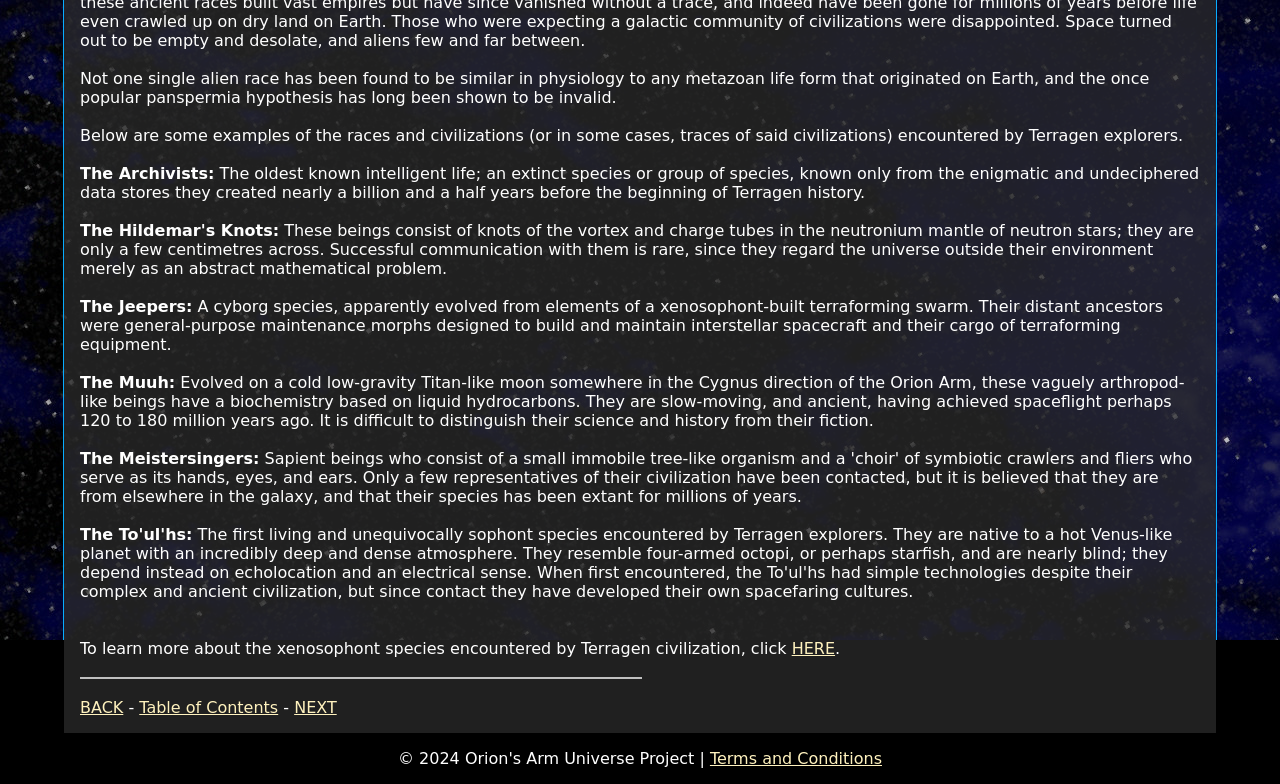Determine the bounding box coordinates for the UI element with the following description: "BACK". The coordinates should be four float numbers between 0 and 1, represented as [left, top, right, bottom].

[0.062, 0.89, 0.096, 0.915]